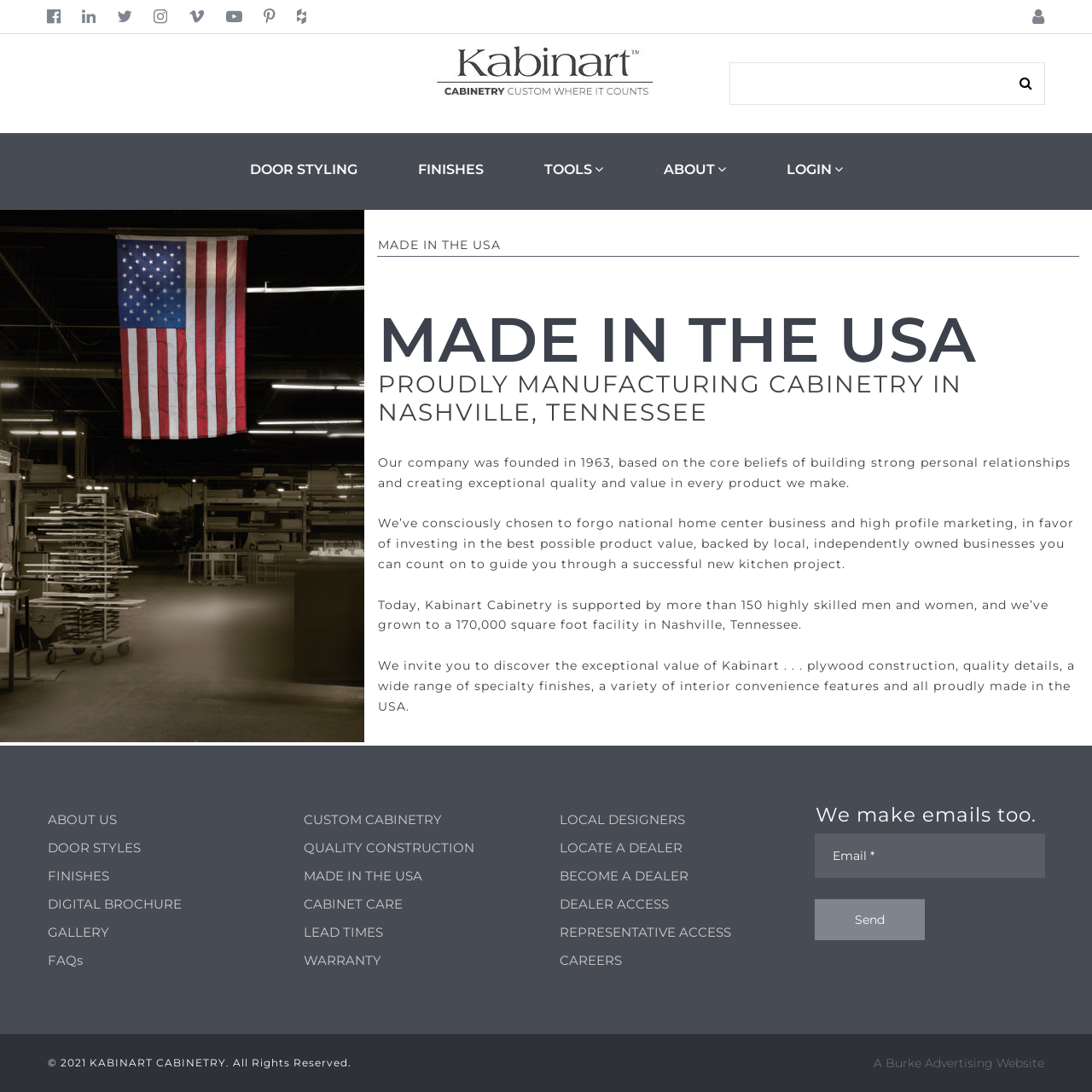Identify the bounding box coordinates for the element you need to click to achieve the following task: "Click on the 'Selecting The Very Best Detective Agency May Be Simpler' article". Provide the bounding box coordinates as four float numbers between 0 and 1, in the form [left, top, right, bottom].

None